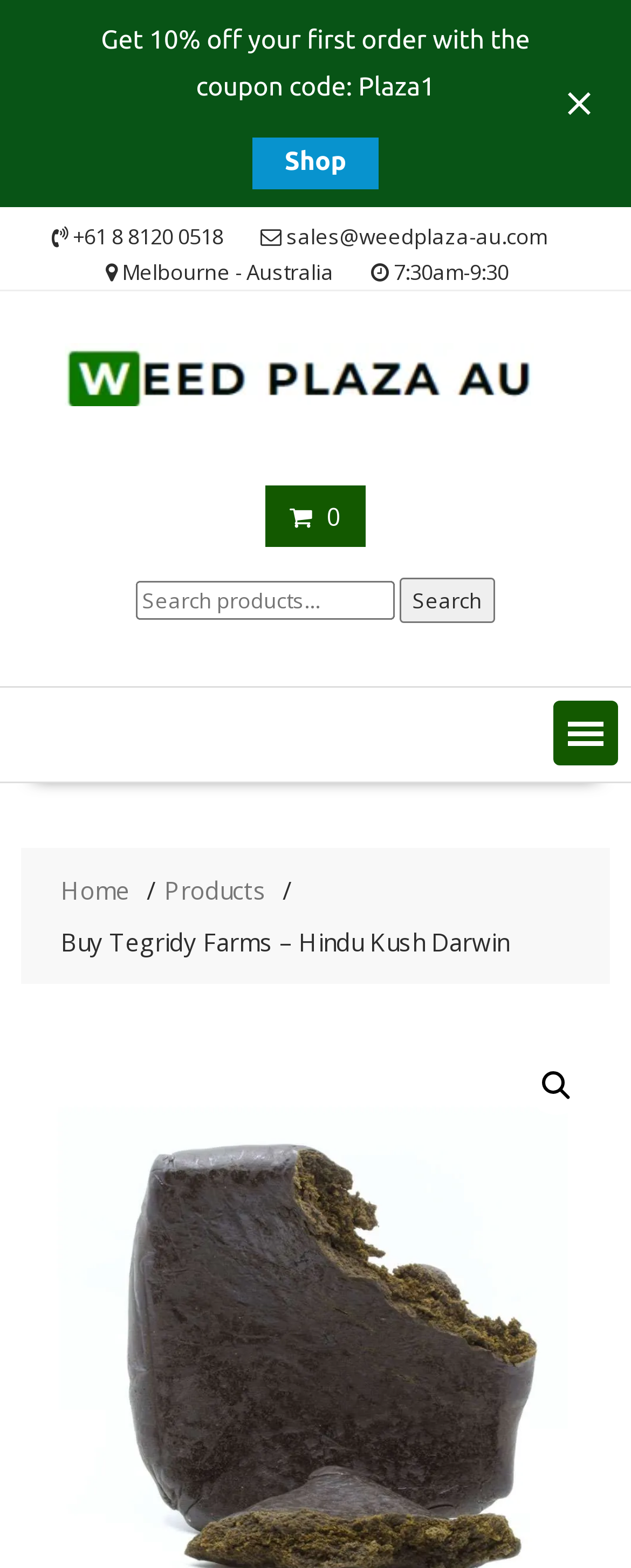Determine the bounding box coordinates for the UI element matching this description: "Home".

[0.097, 0.557, 0.207, 0.579]